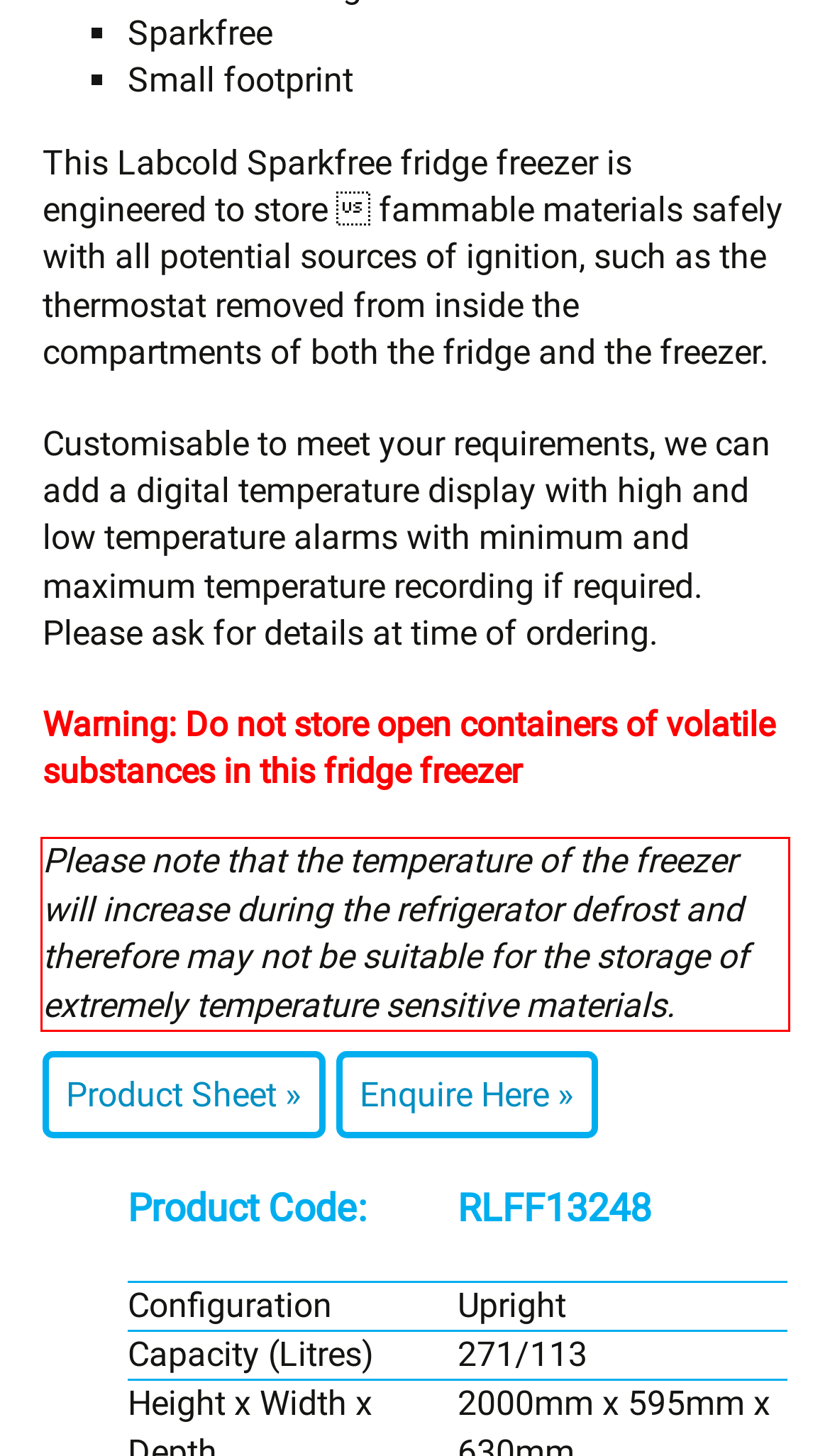You are looking at a screenshot of a webpage with a red rectangle bounding box. Use OCR to identify and extract the text content found inside this red bounding box.

Please note that the temperature of the freezer will increase during the refrigerator defrost and therefore may not be suitable for the storage of extremely temperature sensitive materials.